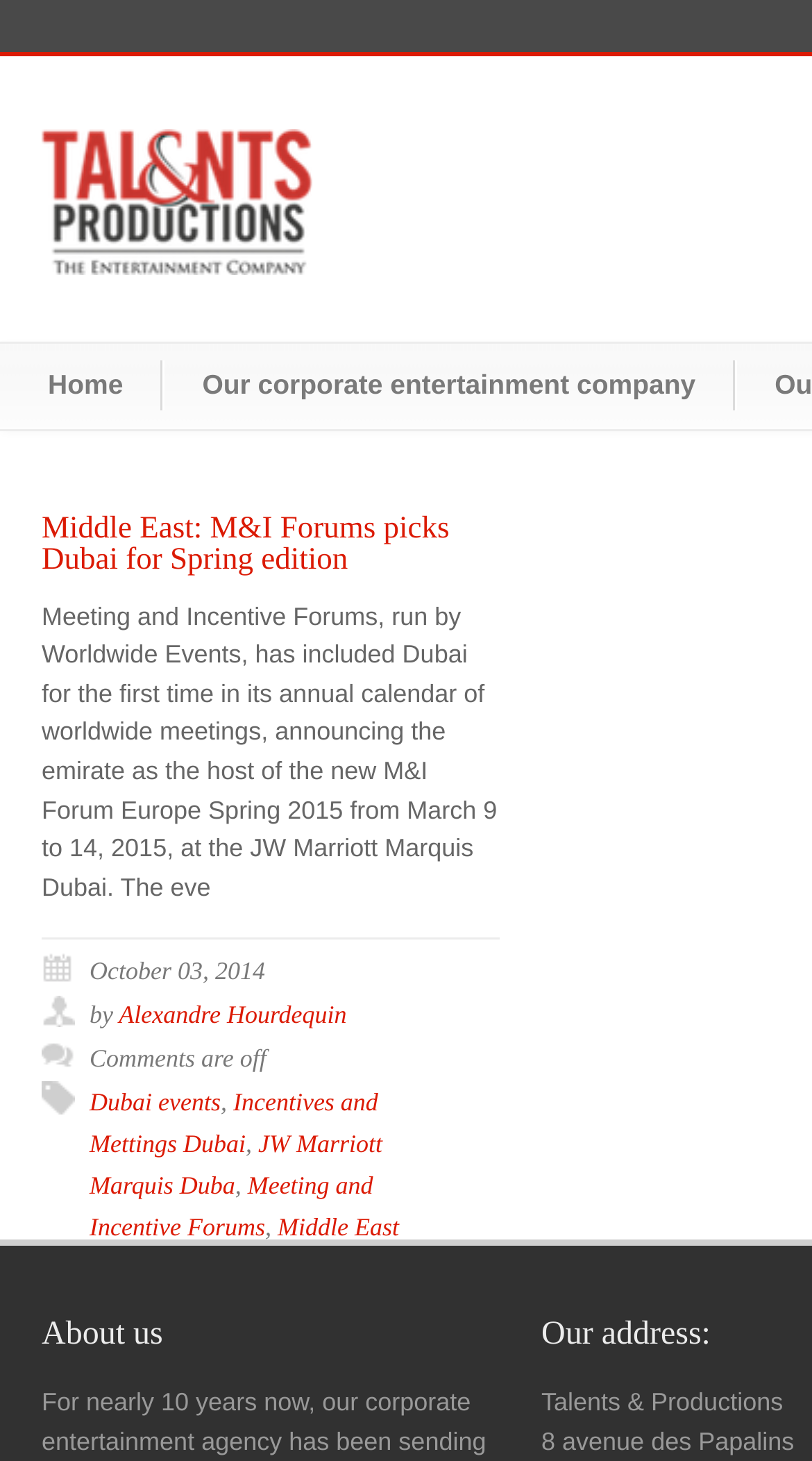Please answer the following question using a single word or phrase: 
What is the topic of the article?

M&I Forum Europe Spring 2015